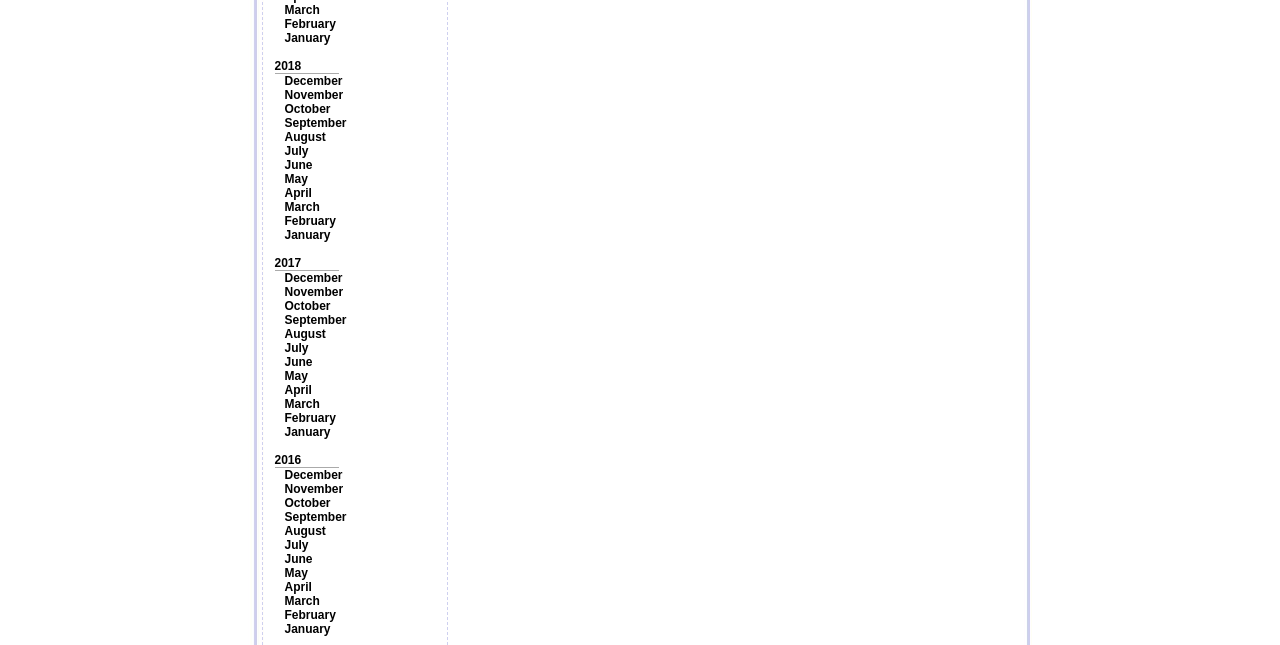Please give the bounding box coordinates of the area that should be clicked to fulfill the following instruction: "View January 2018". The coordinates should be in the format of four float numbers from 0 to 1, i.e., [left, top, right, bottom].

[0.222, 0.048, 0.258, 0.07]